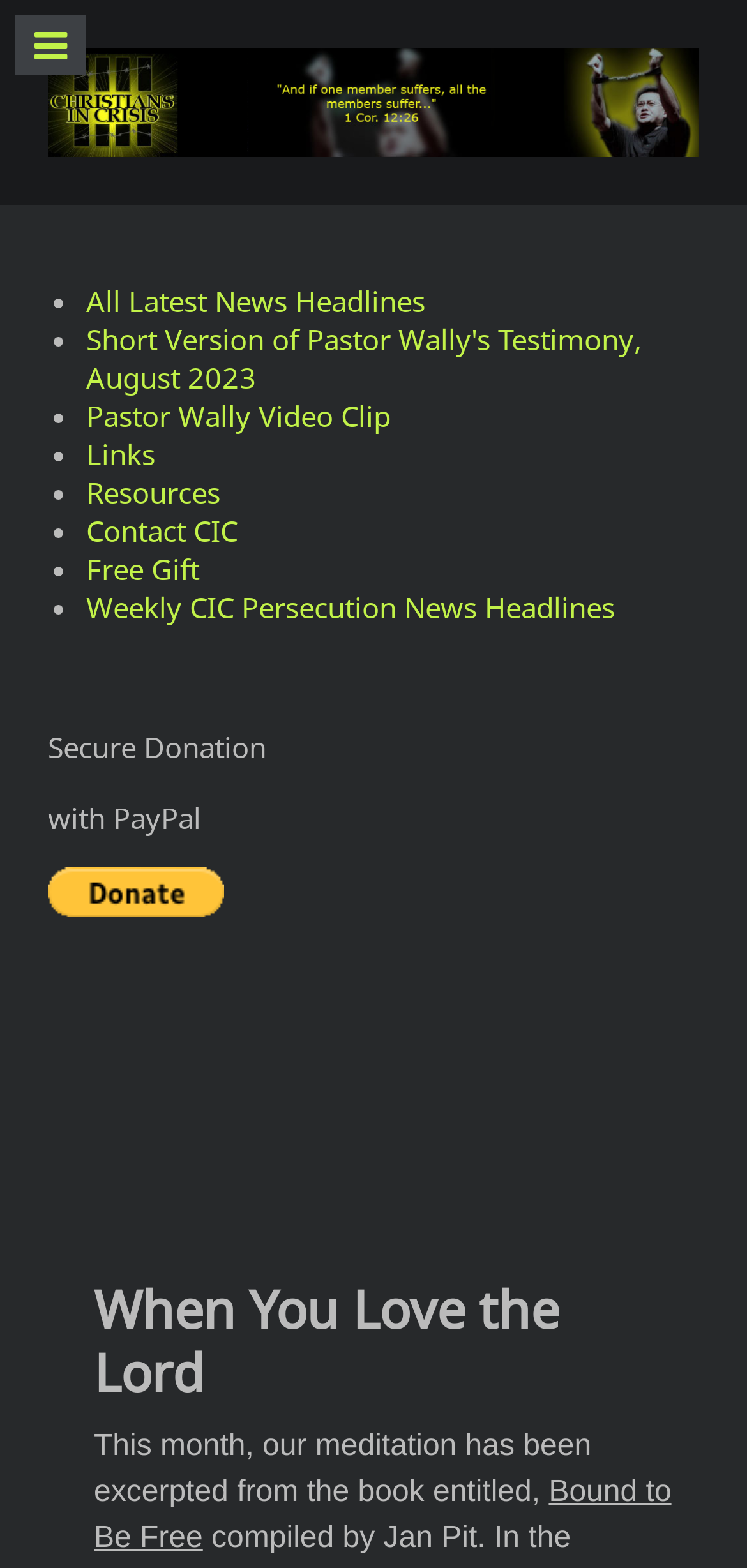Determine the bounding box coordinates of the region to click in order to accomplish the following instruction: "Read 'Short Version of Pastor Wally's Testimony, August 2023'". Provide the coordinates as four float numbers between 0 and 1, specifically [left, top, right, bottom].

[0.115, 0.204, 0.859, 0.253]